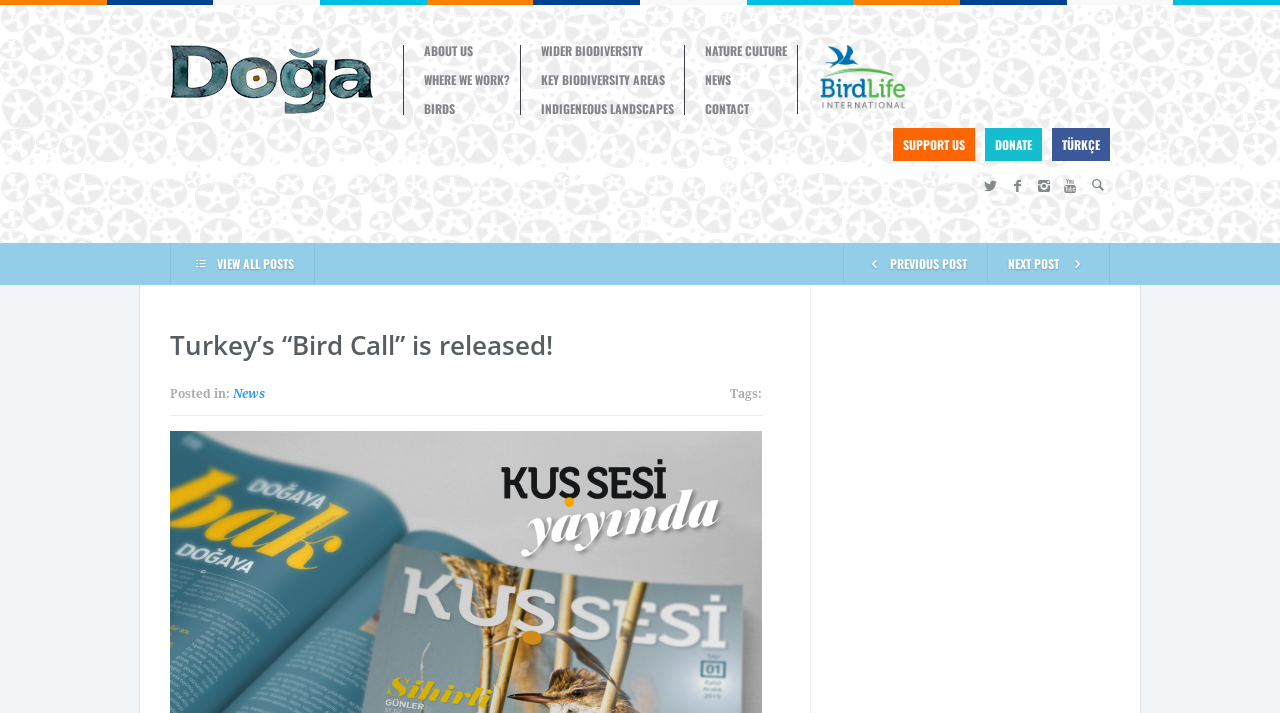Locate the primary heading on the webpage and return its text.

Turkey’s “Bird Call” is released!